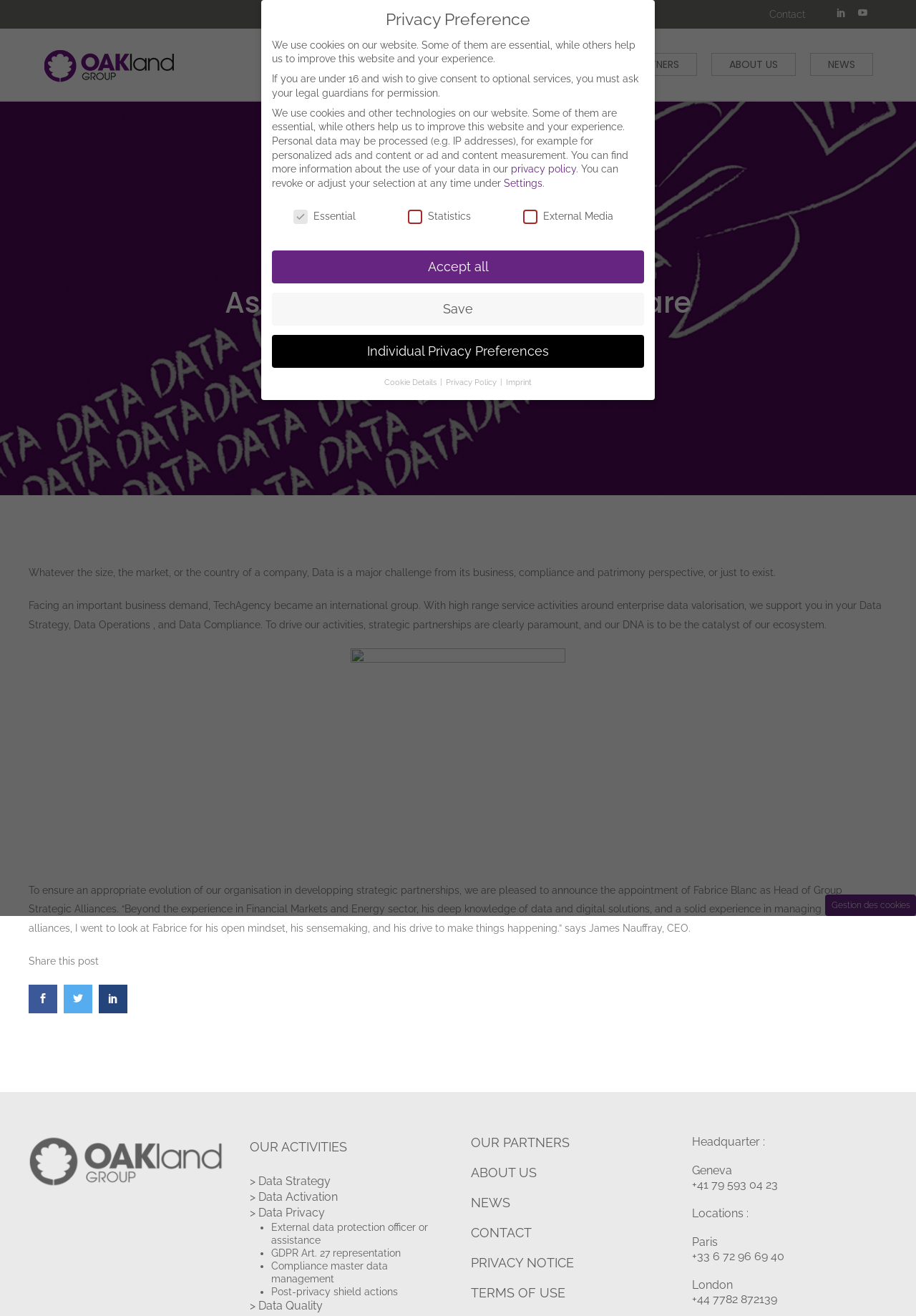Provide the bounding box coordinates in the format (top-left x, top-left y, bottom-right x, bottom-right y). All values are floating point numbers between 0 and 1. Determine the bounding box coordinate of the UI element described as: Gestion des cookies

[0.901, 0.68, 1.0, 0.696]